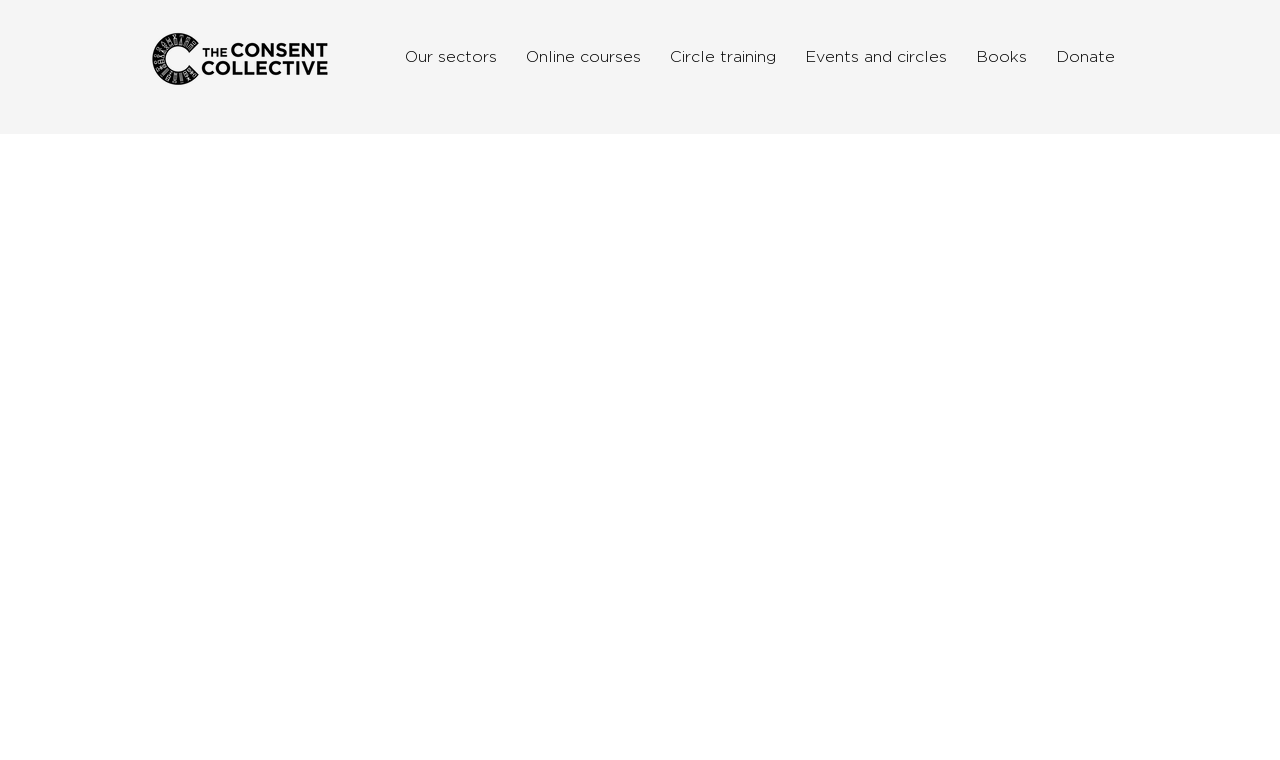Refer to the image and provide an in-depth answer to the question:
How many buttons with dropdown menus are there?

There are 2 buttons with dropdown menus on the webpage, namely 'Our sectors' and 'Books'. These buttons have a 'hasPopup' property and are located in the navigation menu.